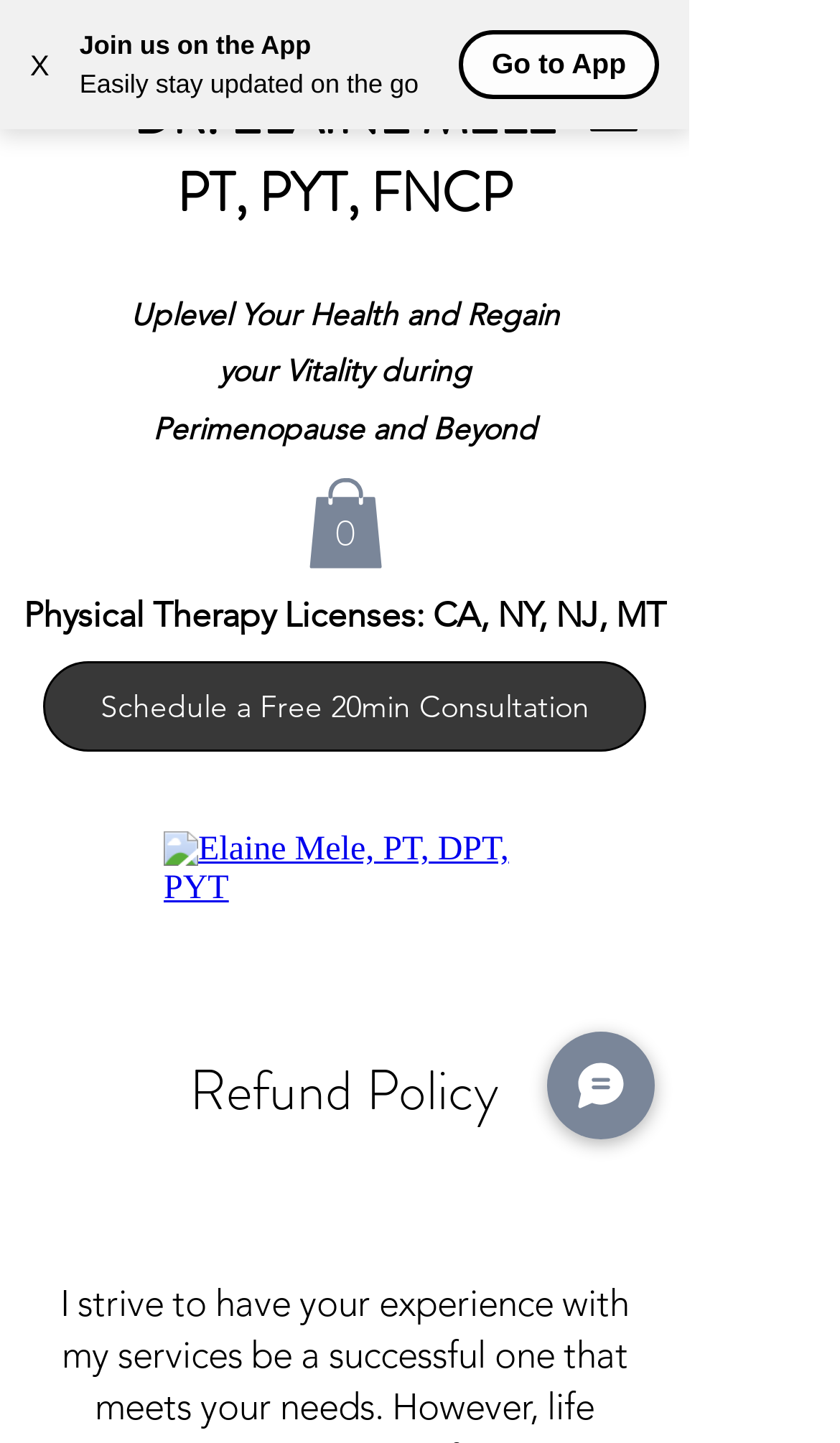Respond concisely with one word or phrase to the following query:
What is the topic of the webpage's main content?

Refund Policy